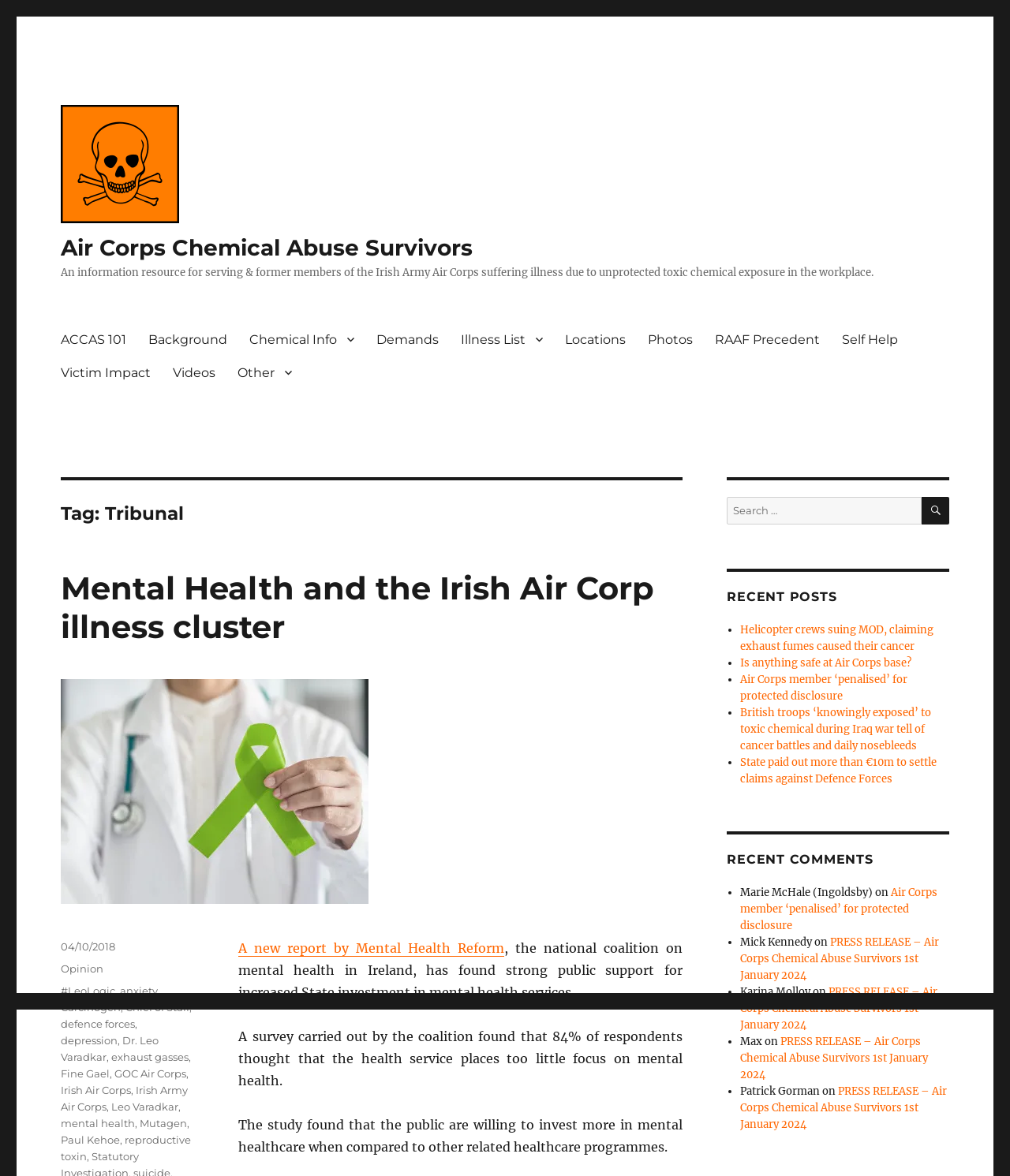What is the purpose of the search box?
Based on the image, provide your answer in one word or phrase.

to search the website